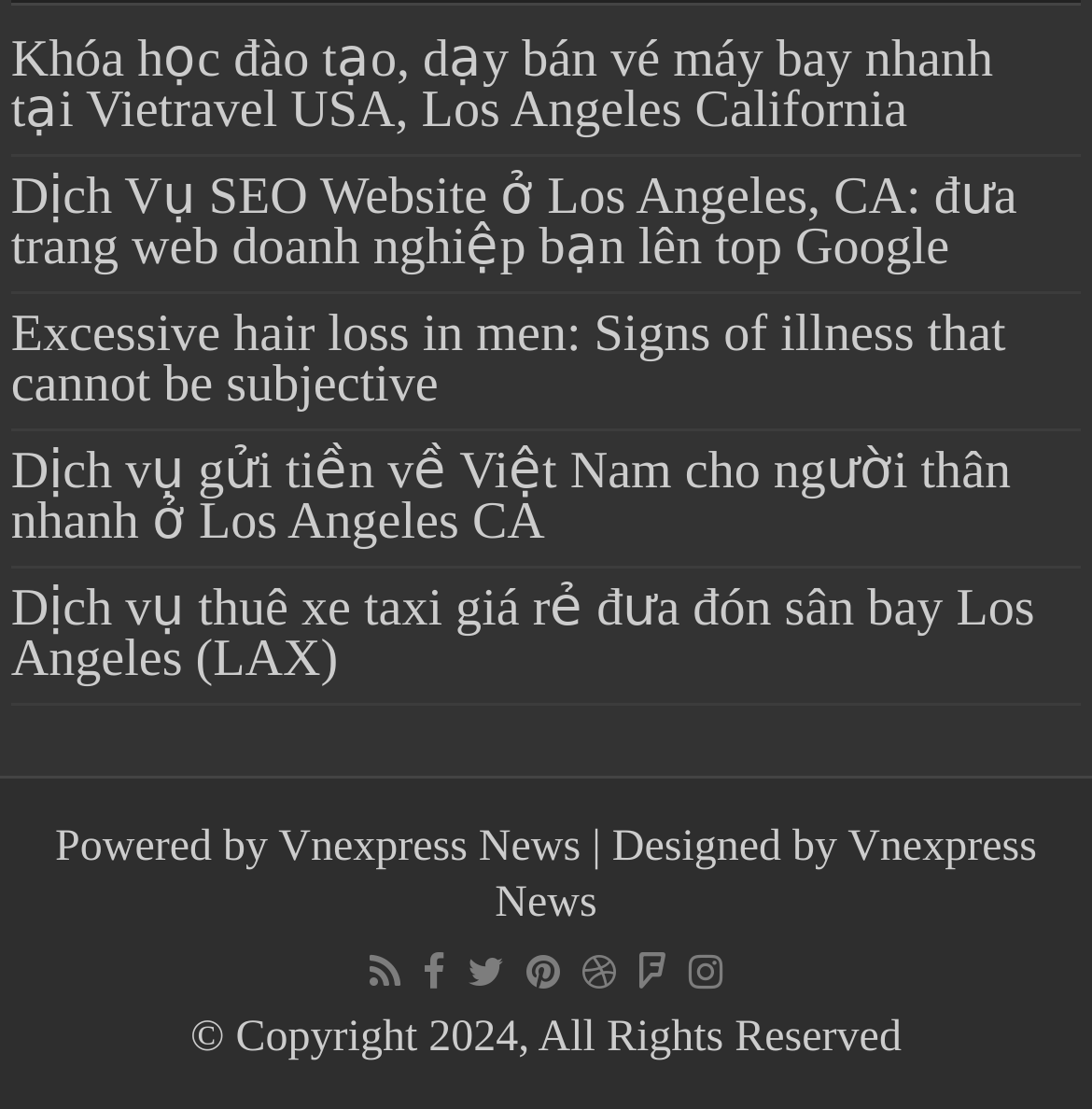Please determine the bounding box coordinates of the element's region to click in order to carry out the following instruction: "Explore the signs of illness related to excessive hair loss in men". The coordinates should be four float numbers between 0 and 1, i.e., [left, top, right, bottom].

[0.01, 0.276, 0.921, 0.374]